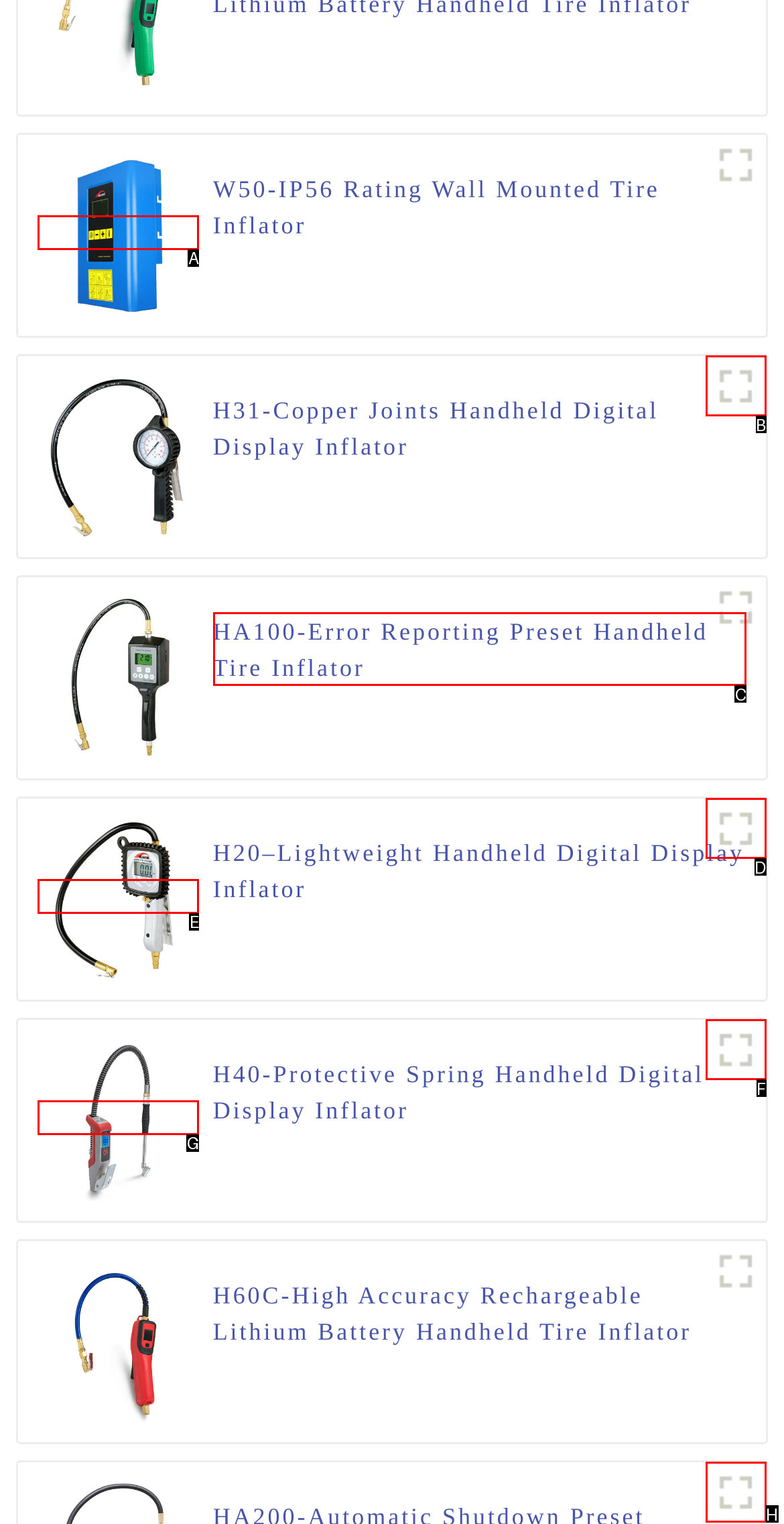Tell me the letter of the UI element to click in order to accomplish the following task: View HA100-Error Reporting Preset Handheld Tire Inflator details
Answer with the letter of the chosen option from the given choices directly.

C